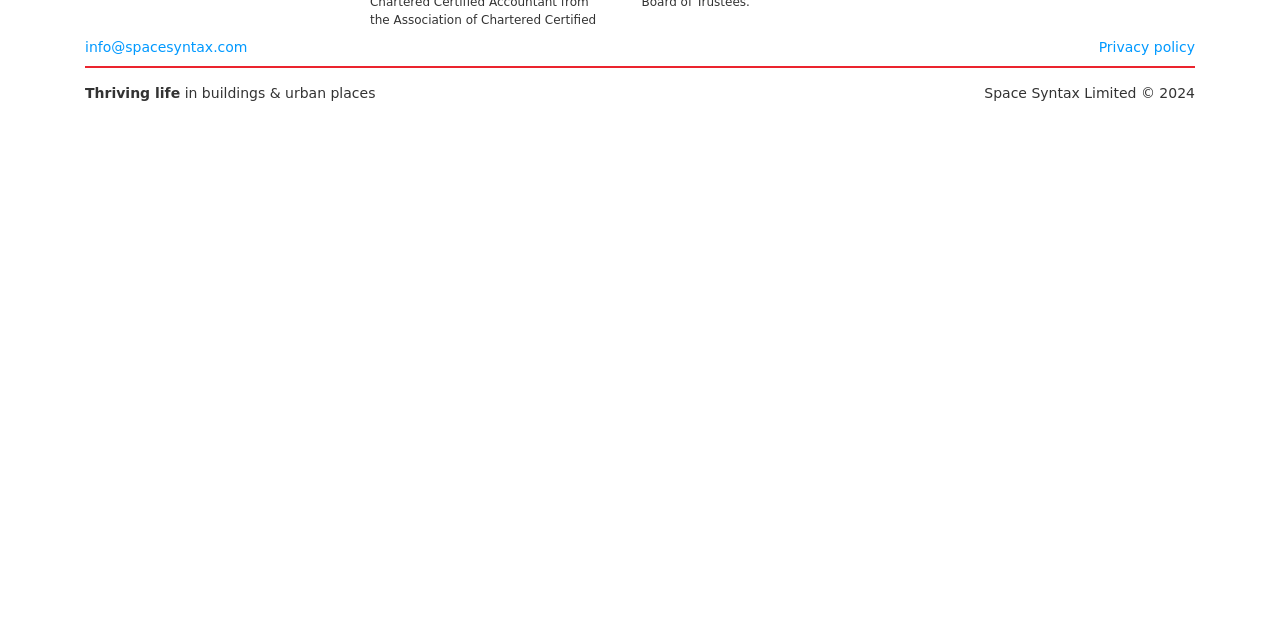Given the webpage screenshot and the description, determine the bounding box coordinates (top-left x, top-left y, bottom-right x, bottom-right y) that define the location of the UI element matching this description: Privacy policy

[0.858, 0.061, 0.934, 0.086]